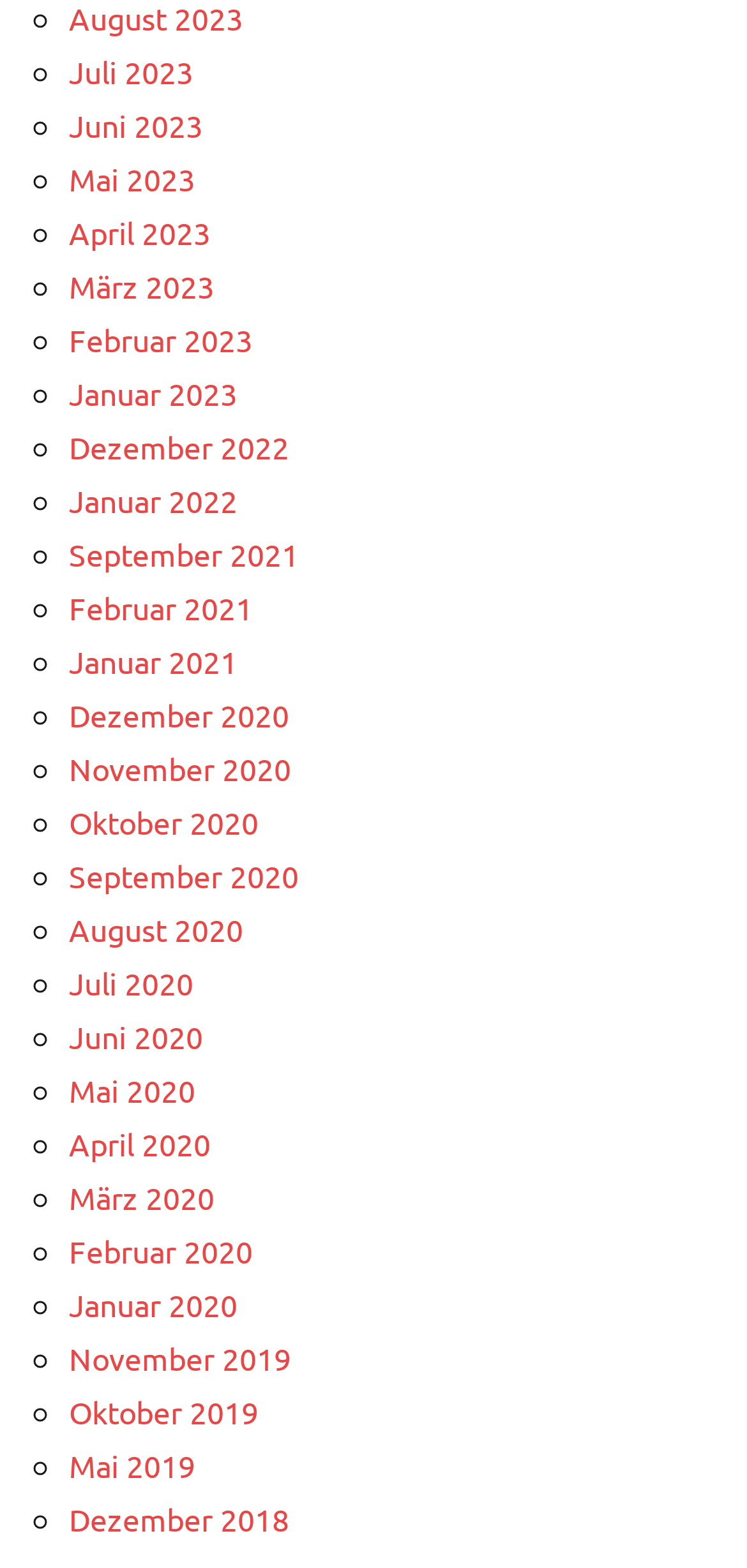What is the month listed before Juni 2023?
Please provide a detailed answer to the question.

I examined the links on the webpage and found that the link 'Mai 2023' is listed before the link 'Juni 2023', indicating that Mai 2023 is the month listed before Juni 2023.